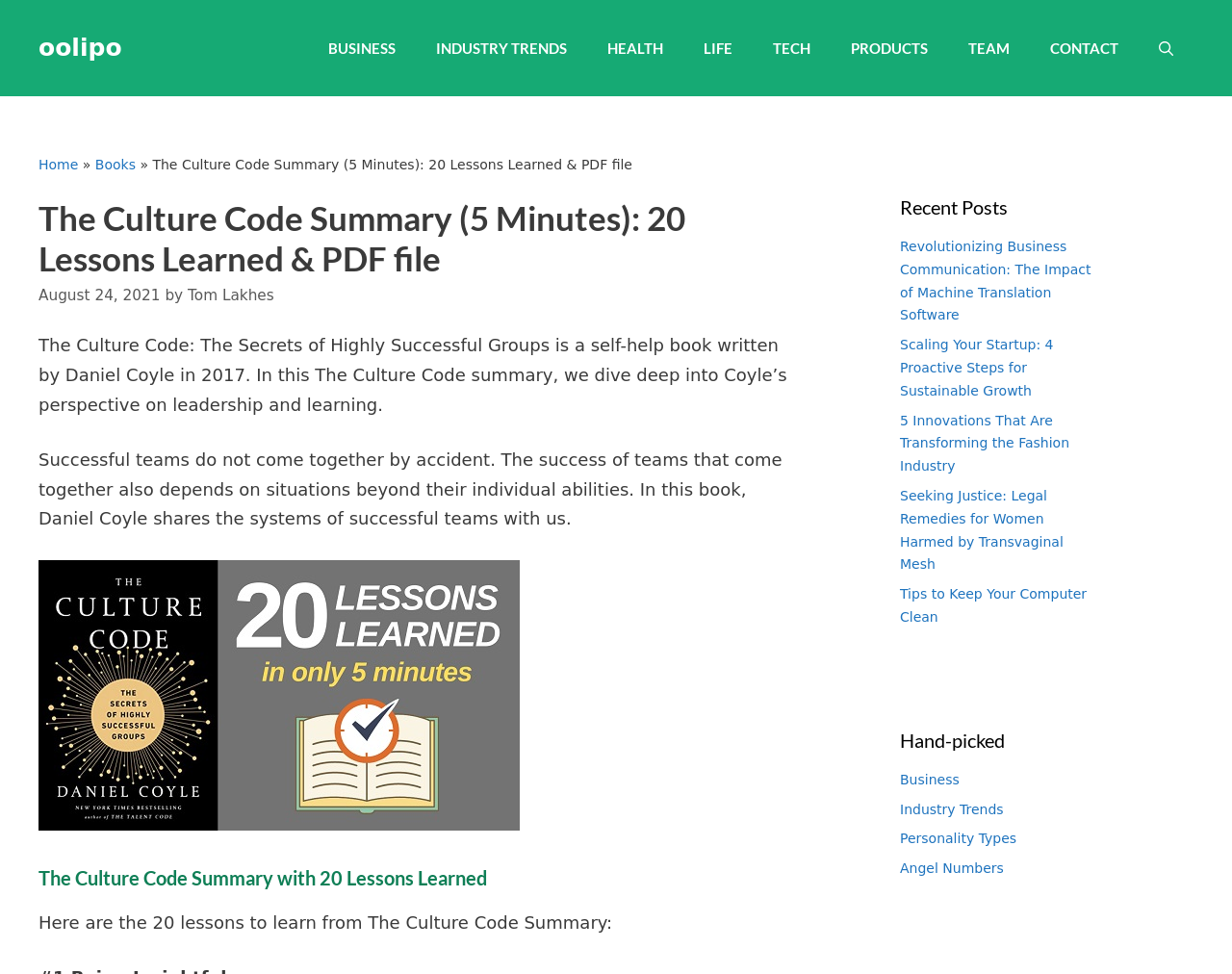Please extract the webpage's main title and generate its text content.

The Culture Code Summary (5 Minutes): 20 Lessons Learned & PDF file